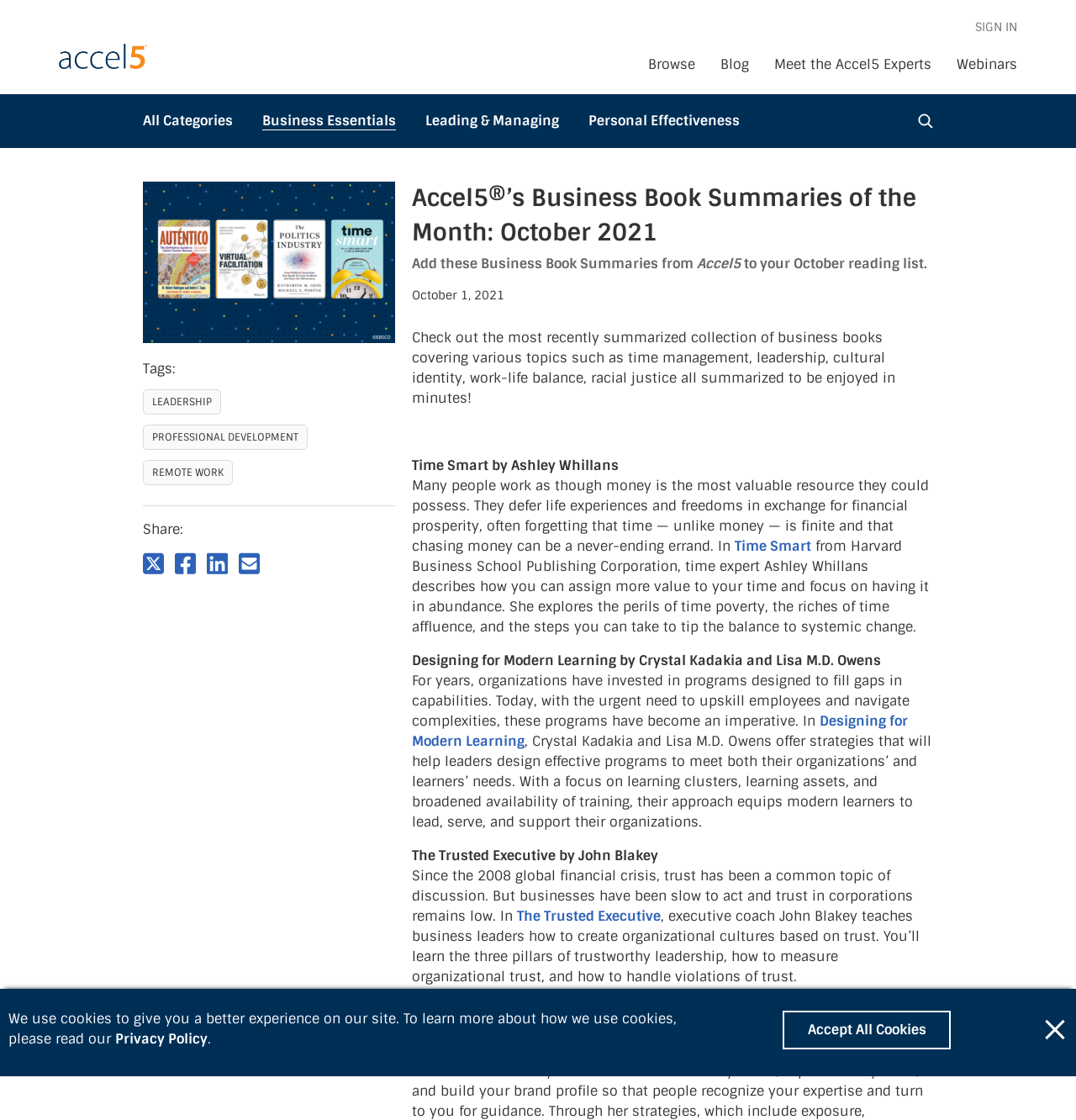Generate a thorough caption that explains the contents of the webpage.

This webpage is about Accel5's Business Book Summaries of the Month for October 2021. At the top, there is a navigation bar with links to "Browse", "Blog", "Meet the Accel5 Experts", "Webinars", and "SIGN IN". Below the navigation bar, there is a category navigation section with a list of links to different categories, including "All Categories", "Business Essentials", "Leading & Managing", and "Personal Effectiveness". 

To the right of the category navigation section, there is a search button with a magnifying glass icon. Below the search button, there are four business book covers displayed horizontally. 

The main content of the webpage is divided into sections, each featuring a business book summary. There are four book summaries in total, each with a heading, a brief description, and a link to the book. The books are "Time Smart" by Ashley Whillans, "Designing for Modern Learning" by Crystal Kadakia and Lisa M.D. Owens, "The Trusted Executive" by John Blakey, and "Make Yourself a Little Bit Famous" by Penny Haslam. 

Above each book summary, there are links to tags related to the book, such as "LEADERSHIP", "PROFESSIONAL DEVELOPMENT", and "REMOTE WORK". There is also a "Share" section with links to share the book summaries on Twitter, Facebook, LinkedIn, and via Email. 

At the bottom of the webpage, there is a notice about the use of cookies, with a link to the "Privacy Policy" and a button to "Accept All Cookies".